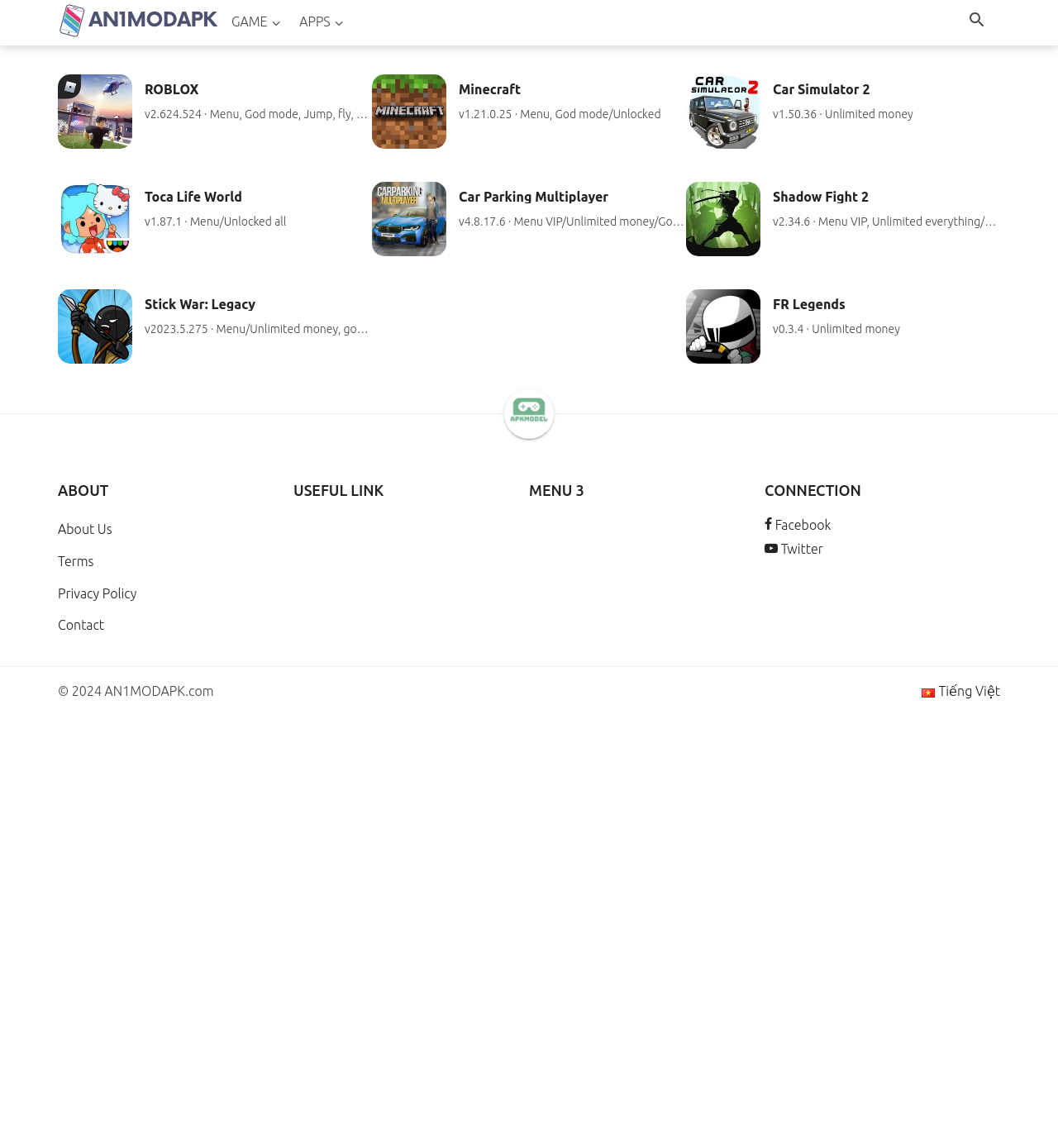Describe all the visual and textual components of the webpage comprehensively.

This webpage appears to be a gaming website, specifically focused on modded APKs (Android Package Files) for various games. At the top, there is a prominent link with the website's name, "AN1MODAPK", accompanied by a small image. Below this, there are three main sections, each containing a series of links to different games.

The first section has four articles, each featuring a link to a modded APK for a popular game, including ROBLOX, Minecraft, Car Simulator 2, and Toca Life World. Each link is accompanied by a heading with the game's name and a brief description of the mod's features.

The second section has four more articles, each featuring a link to a modded APK for another set of games, including Car Parking Multiplayer, Shadow Fight 2, Stick War: Legacy, and FR Legends. Again, each link is accompanied by a heading with the game's name and a brief description of the mod's features.

At the bottom of the page, there is a content information section with several links, including a site icon, and headings for "ABOUT", "USEFUL LINK", "MENU 3", and "CONNECTION". The "ABOUT" section has links to "About Us", "Terms", "Privacy Policy", and "Contact". The "CONNECTION" section has links to the website's Facebook and Twitter pages. Finally, there is a copyright notice at the very bottom of the page, along with a link to switch the language to Vietnamese.